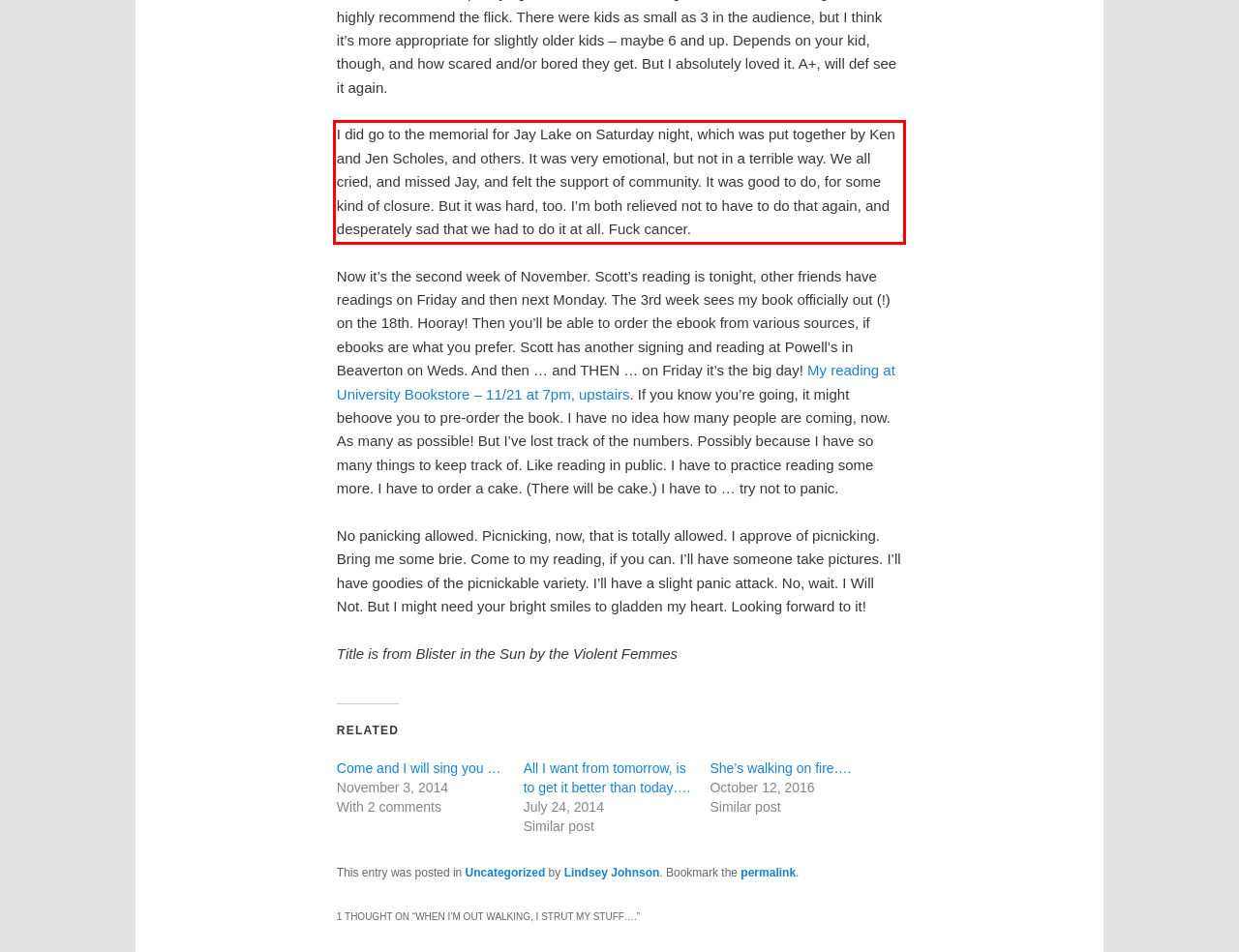Perform OCR on the text inside the red-bordered box in the provided screenshot and output the content.

I did go to the memorial for Jay Lake on Saturday night, which was put together by Ken and Jen Scholes, and others. It was very emotional, but not in a terrible way. We all cried, and missed Jay, and felt the support of community. It was good to do, for some kind of closure. But it was hard, too. I’m both relieved not to have to do that again, and desperately sad that we had to do it at all. Fuck cancer.